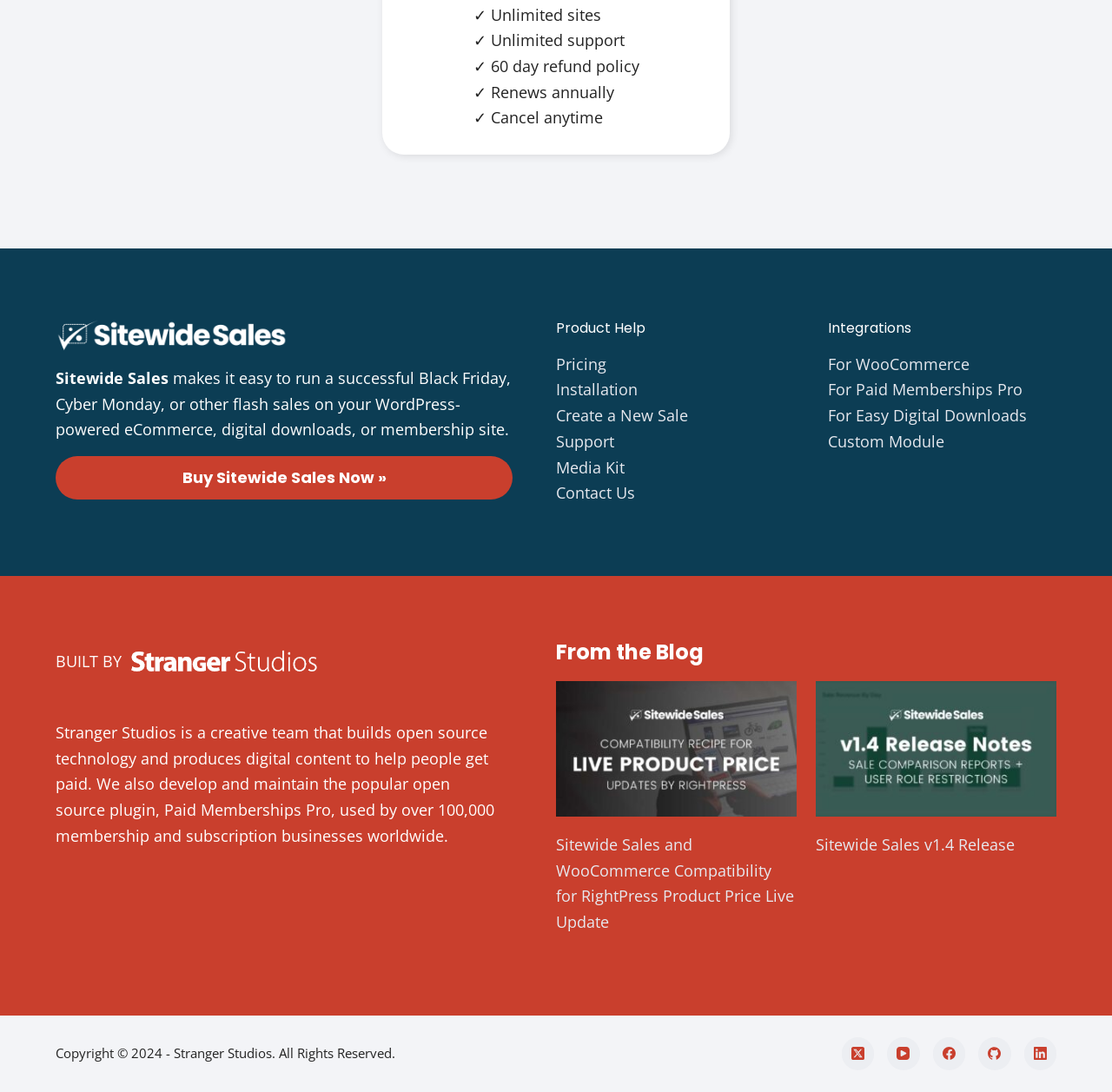What is the purpose of Sitewide Sales?
Look at the image and respond with a one-word or short phrase answer.

Run successful flash sales